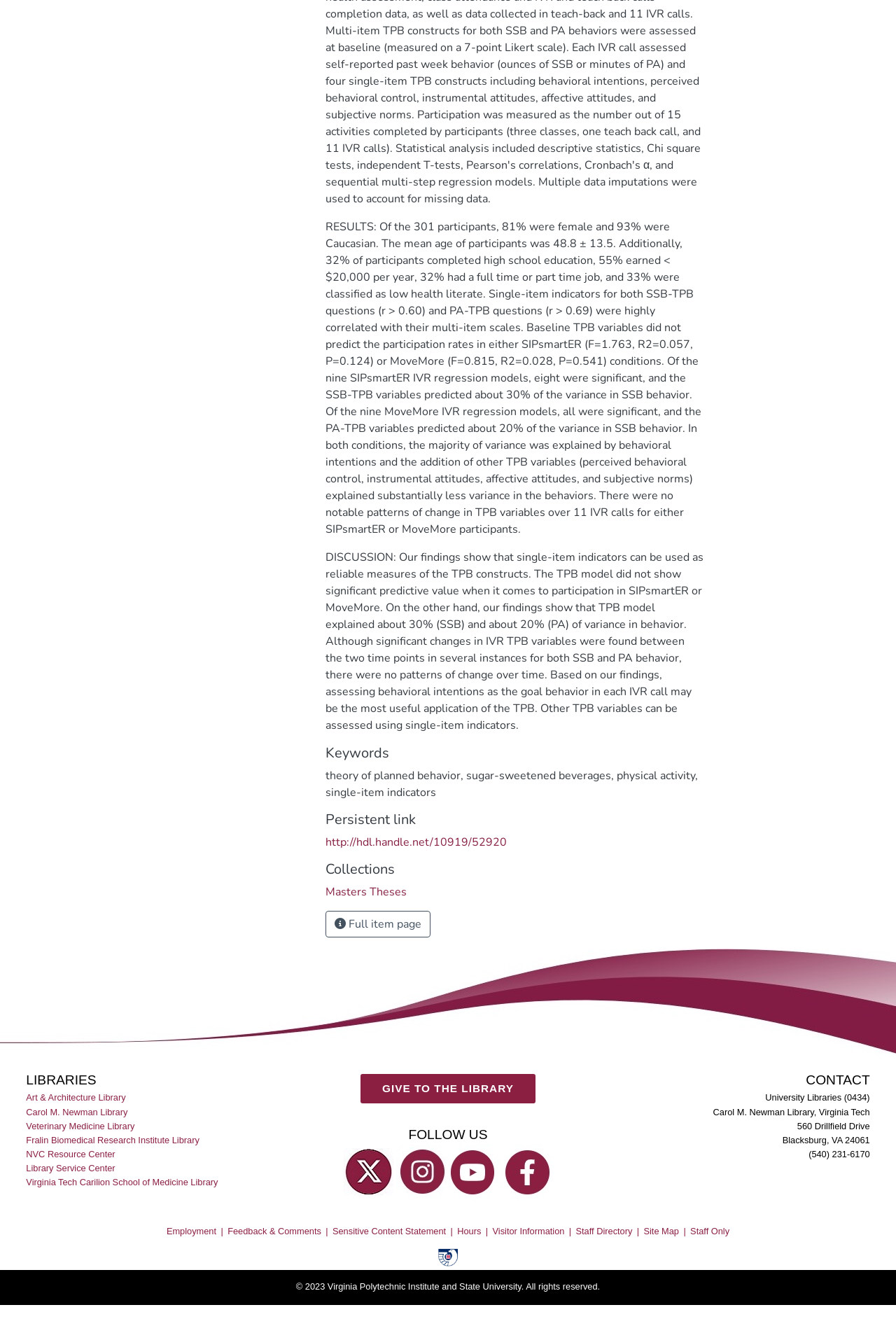What is the address of the Virginia Tech library mentioned in the footer section?
Answer the question based on the image using a single word or a brief phrase.

560 Drillfield Drive, Blacksburg, VA 24061